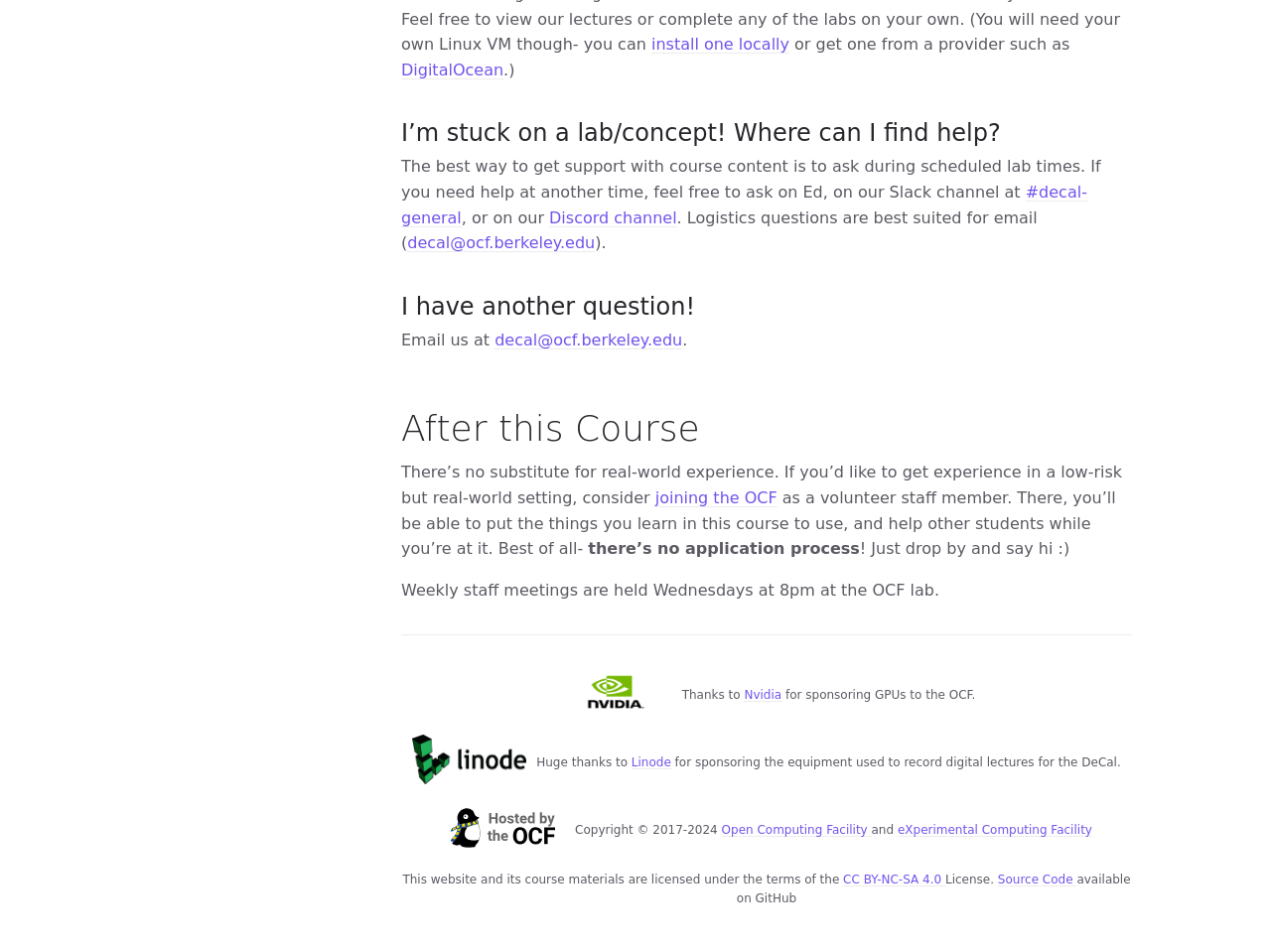Please identify the bounding box coordinates of the clickable element to fulfill the following instruction: "email 'decal@ocf.berkeley.edu'". The coordinates should be four float numbers between 0 and 1, i.e., [left, top, right, bottom].

[0.321, 0.245, 0.468, 0.265]